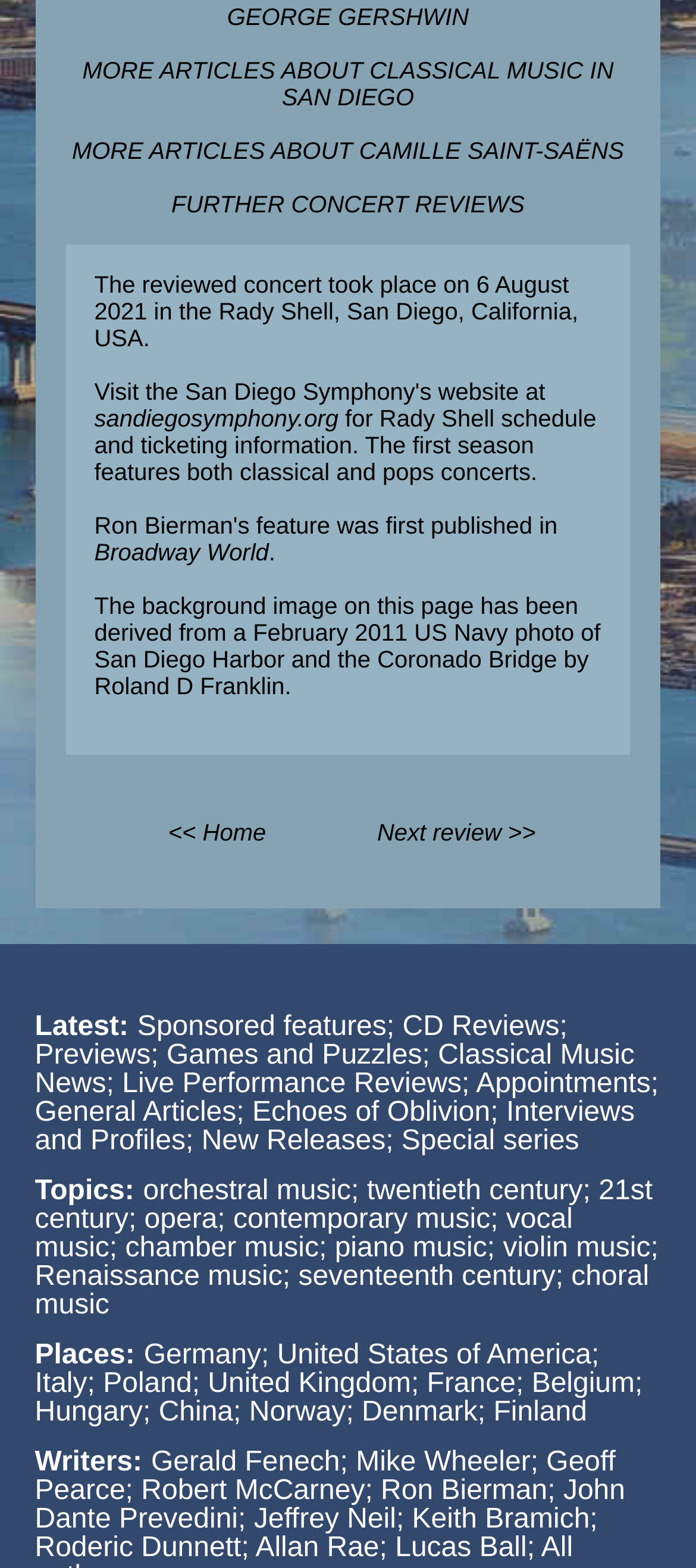Find and indicate the bounding box coordinates of the region you should select to follow the given instruction: "Visit the home page".

[0.242, 0.523, 0.382, 0.54]